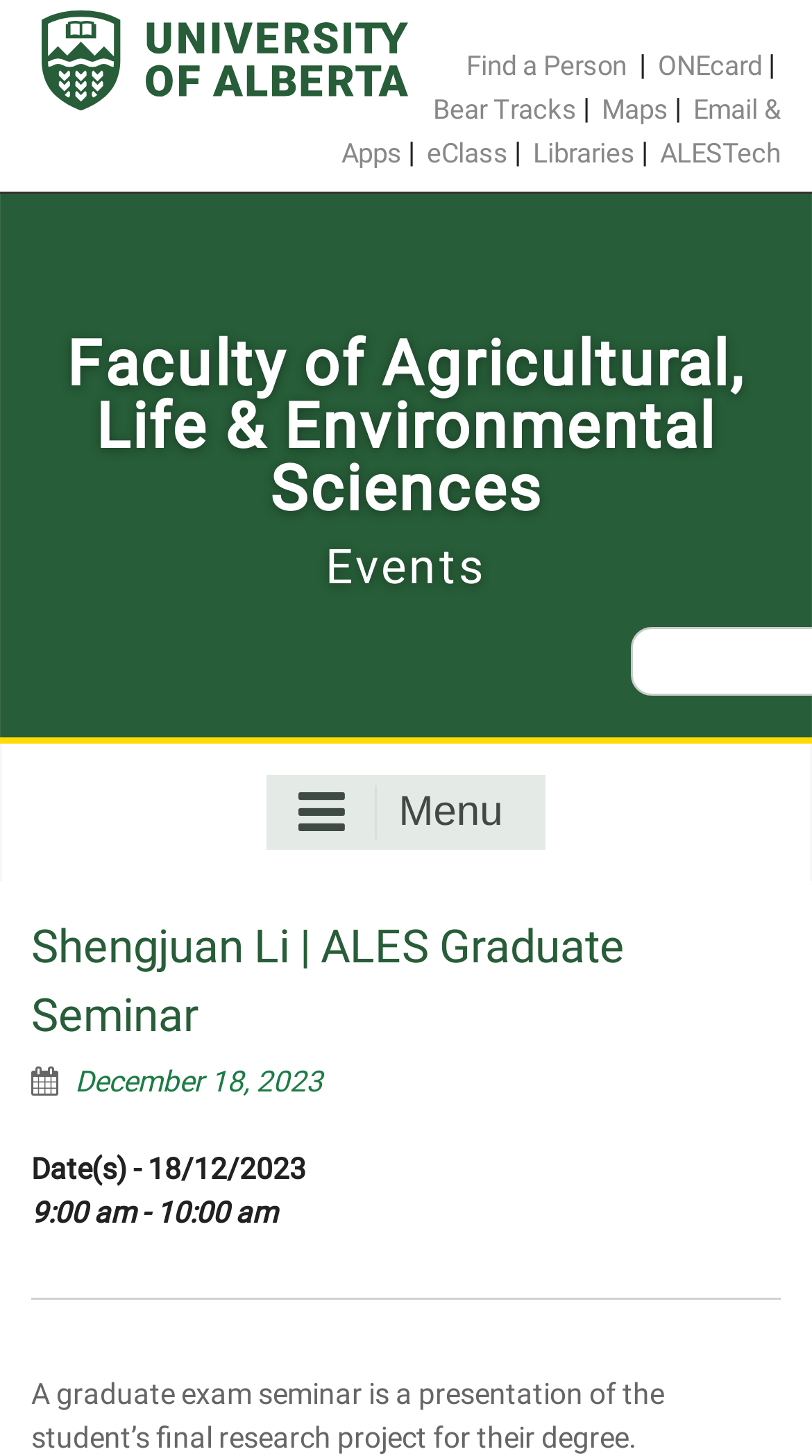What is the event date?
Could you give a comprehensive explanation in response to this question?

I found the event date by looking at the text 'Date(s) - 18/12/2023' which is located below the main heading.